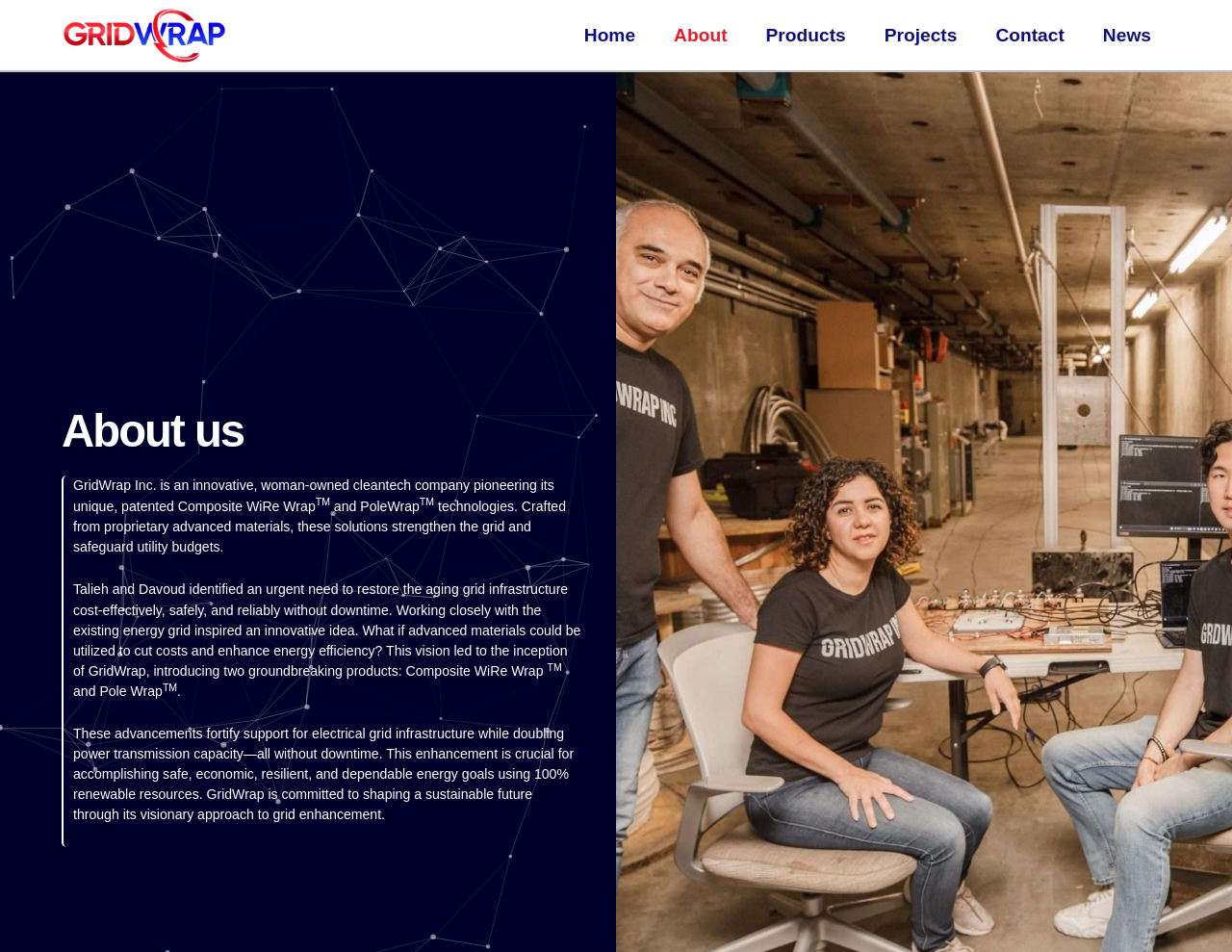What inspired the founders of GridWrap to develop their products?
Answer the question with a detailed explanation, including all necessary information.

The webpage mentions that the founders, Talieh and Davoud, identified an urgent need to restore the aging grid infrastructure cost-effectively, safely, and reliably without downtime, which inspired them to develop GridWrap's products. This is stated in the sentence 'Talieh and Davoud identified an urgent need to restore the aging grid infrastructure cost-effectively, safely, and reliably without downtime'.